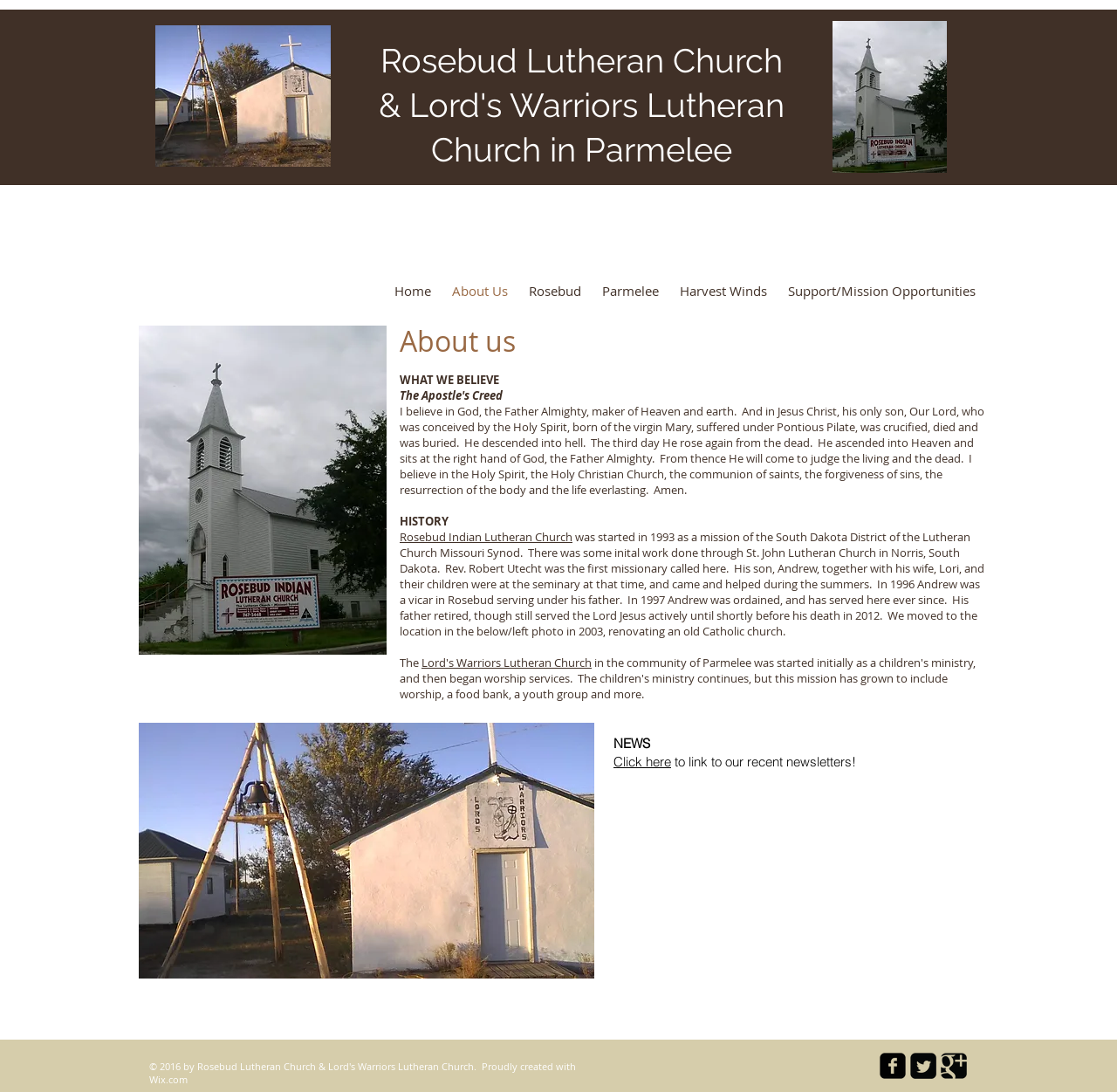What is the name of the church? Based on the image, give a response in one word or a short phrase.

Rosebud Lutheran Church